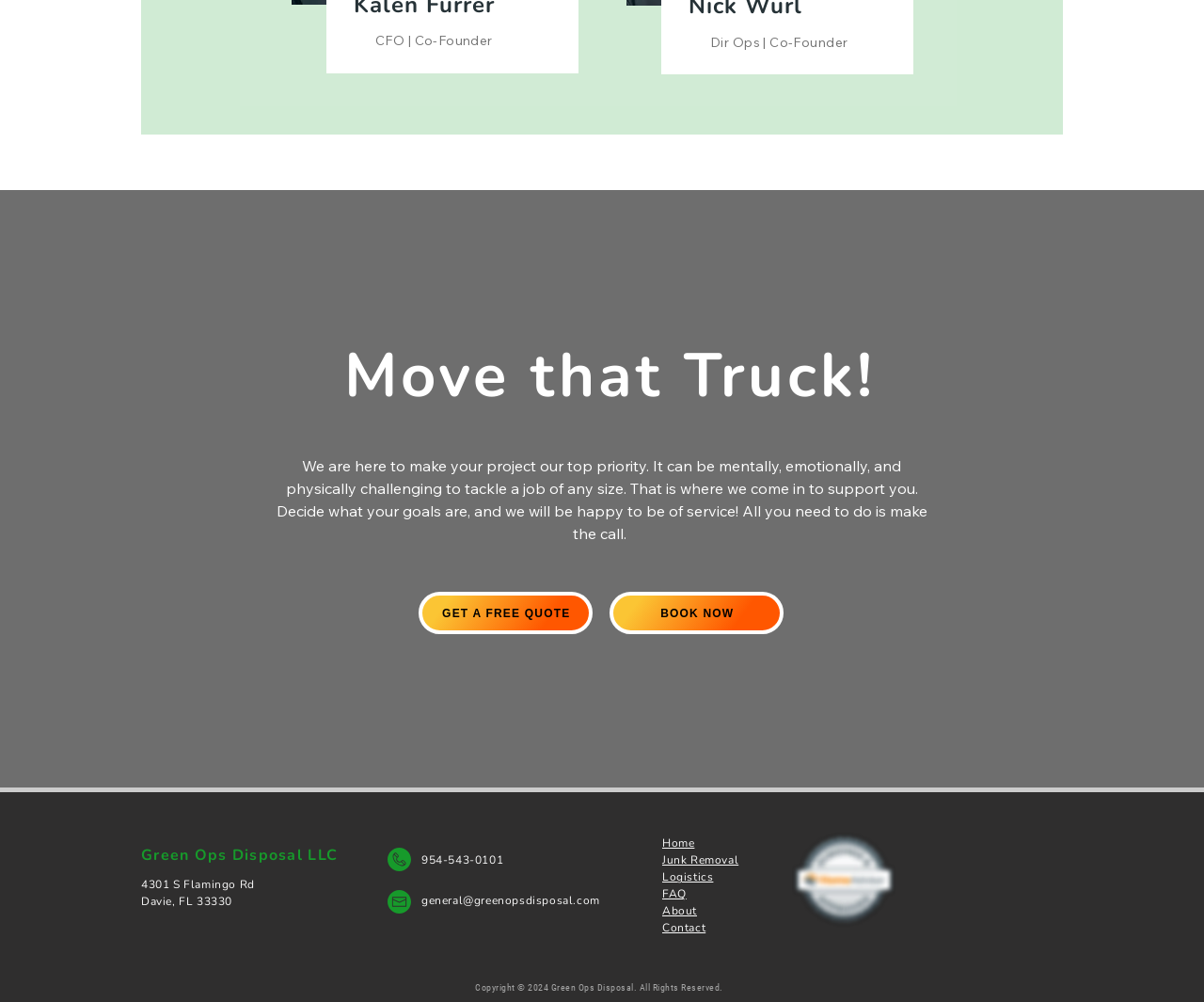Identify the bounding box coordinates of the specific part of the webpage to click to complete this instruction: "Learn about OpenMedia".

None